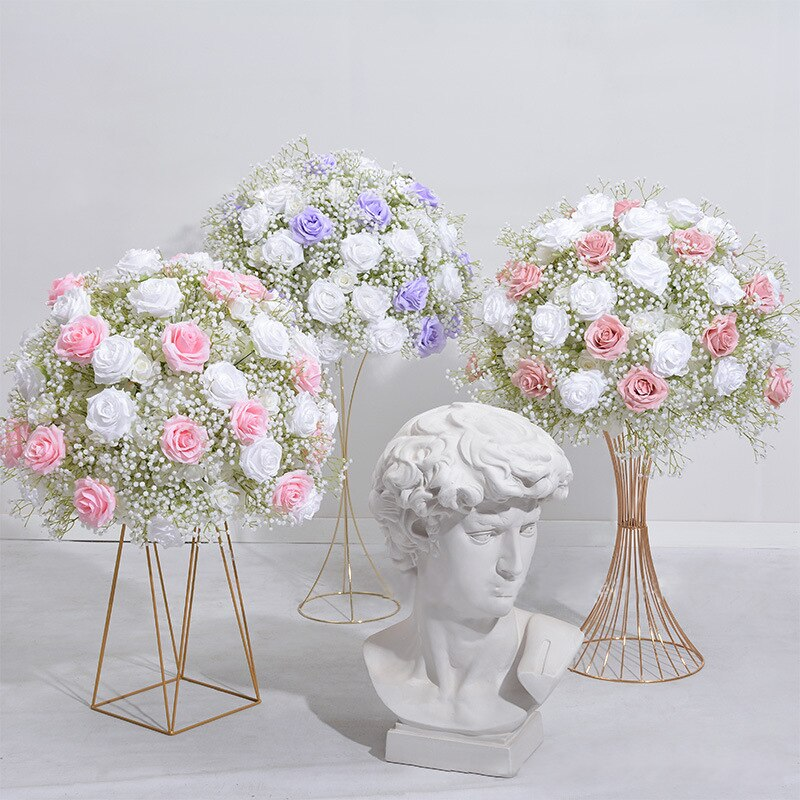Offer an in-depth description of the image shown.

The image showcases a stunning floral arrangement featuring three elegantly designed floral topiaries. Each topiary is adorned with a mix of pastel roses in shades of pink, white, and lavender, interspersed with delicate gypsophila (baby's breath), creating a soft and romantic aesthetic. The topiaries are mounted on slender gold wire stands, adding a touch of modern sophistication to the arrangement. In the foreground, a classical sculpture of a bust, resembling a renowned work of art, captures attention with its intricate details and expression, harmonizing beautifully with the floral displays. The soft backdrop enhances the overall elegance, making this composition ideal for a variety of events, from weddings to artistic showcases.